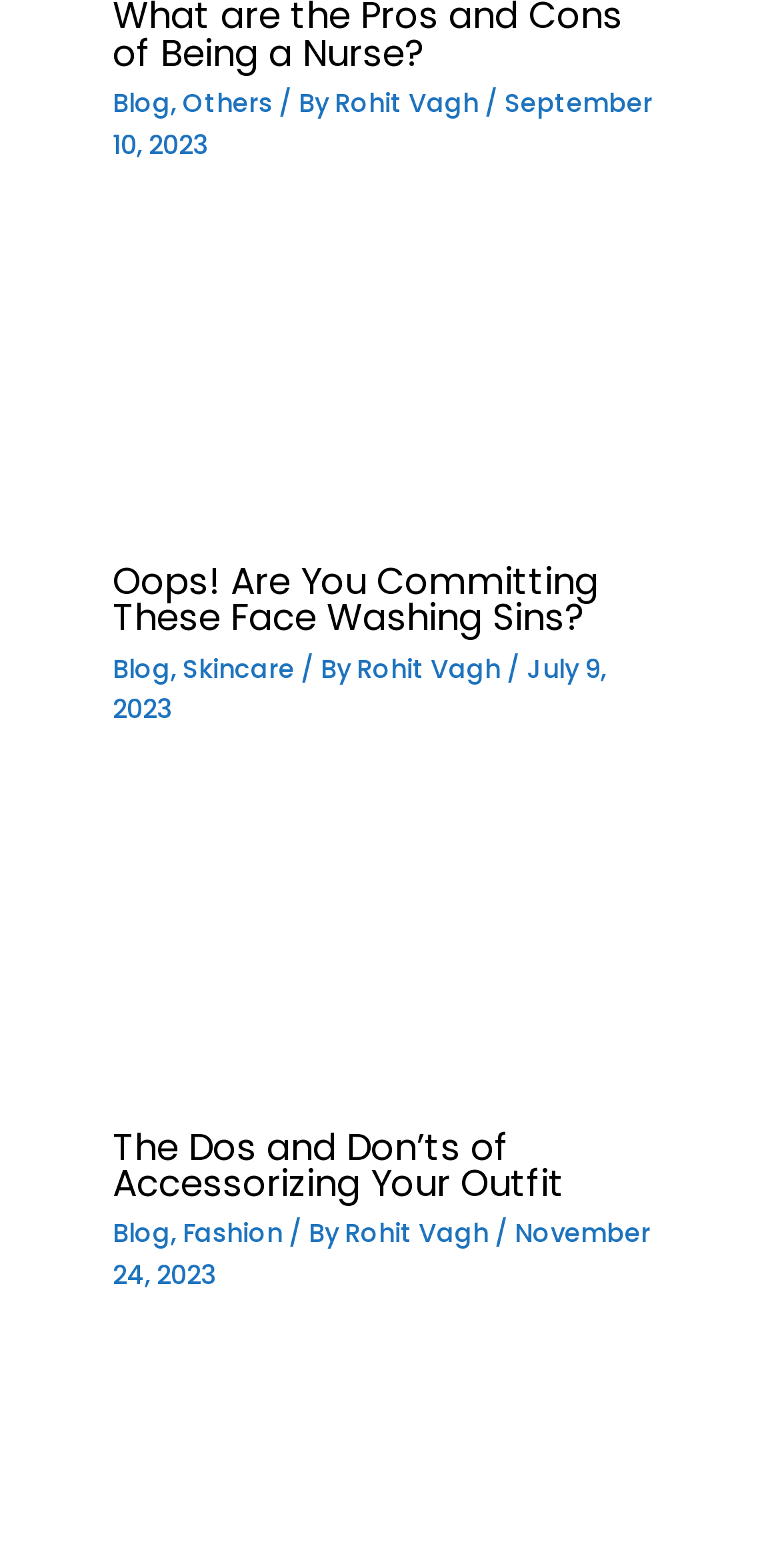Please identify the coordinates of the bounding box that should be clicked to fulfill this instruction: "Visit the blog page".

[0.145, 0.055, 0.219, 0.077]